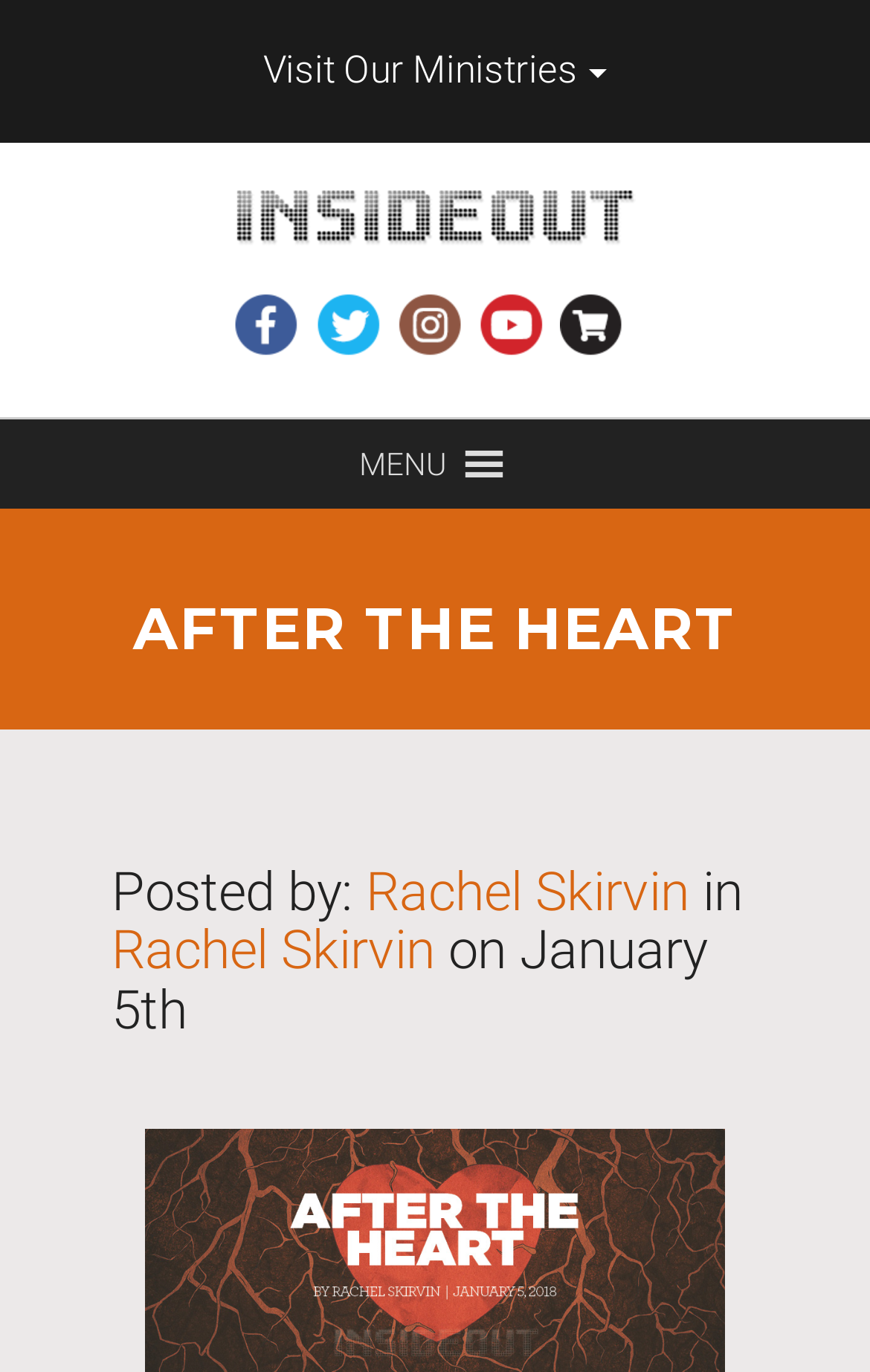Please mark the bounding box coordinates of the area that should be clicked to carry out the instruction: "Learn more about the company".

None